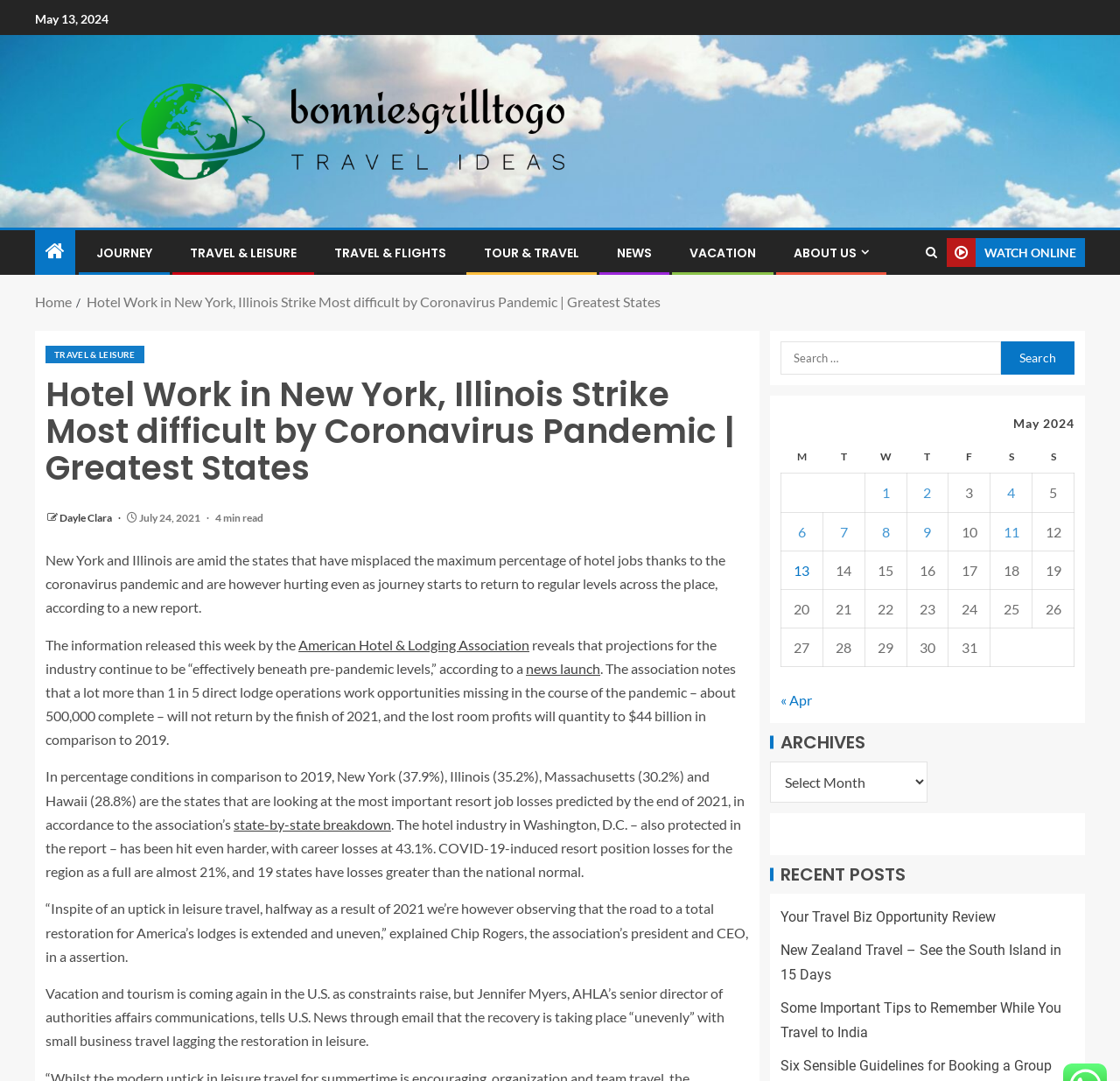What is the name of the association mentioned in the article?
Based on the visual information, provide a detailed and comprehensive answer.

The article mentions the 'American Hotel & Lodging Association' as the source of the report, which provides information about the hotel industry and job losses during the pandemic.